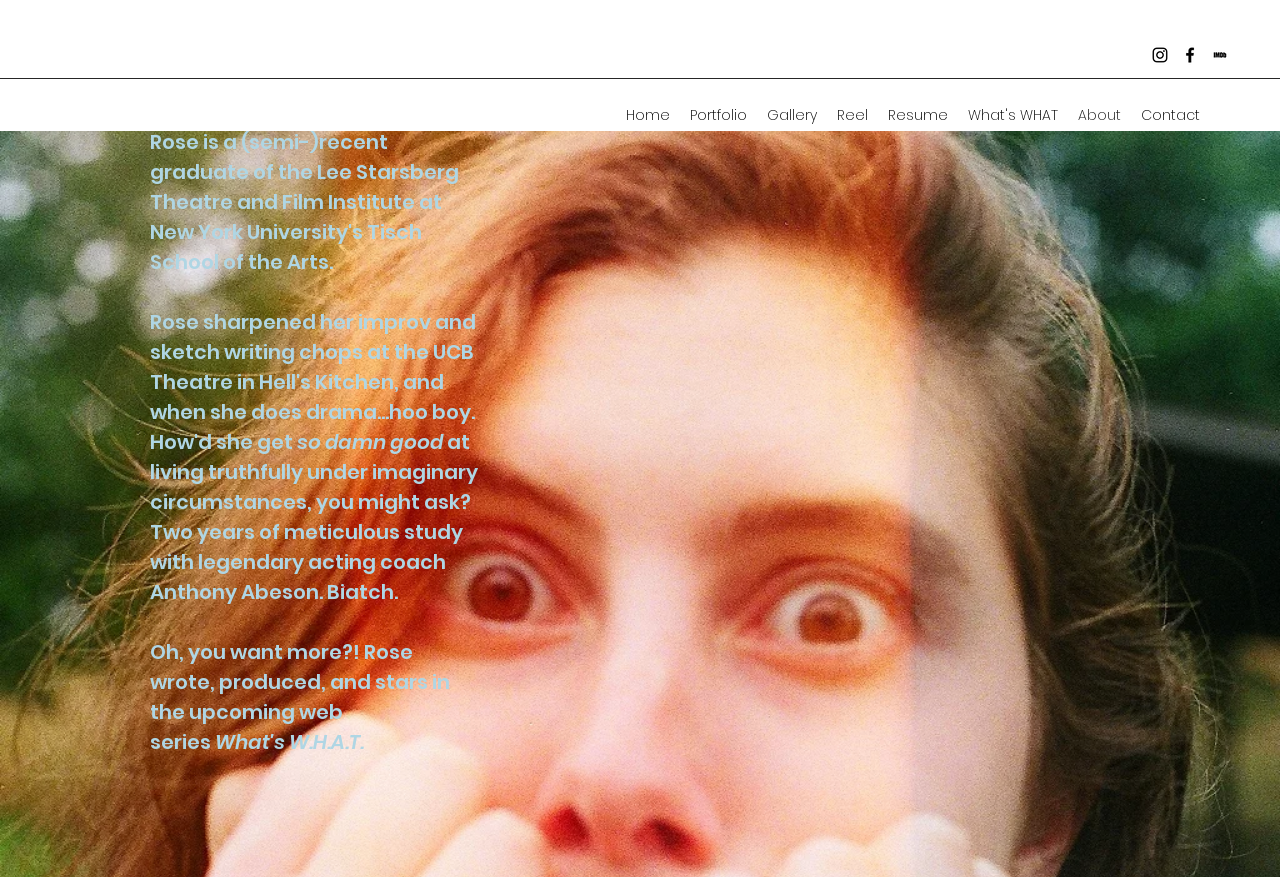Could you highlight the region that needs to be clicked to execute the instruction: "View Portfolio"?

[0.531, 0.113, 0.591, 0.147]